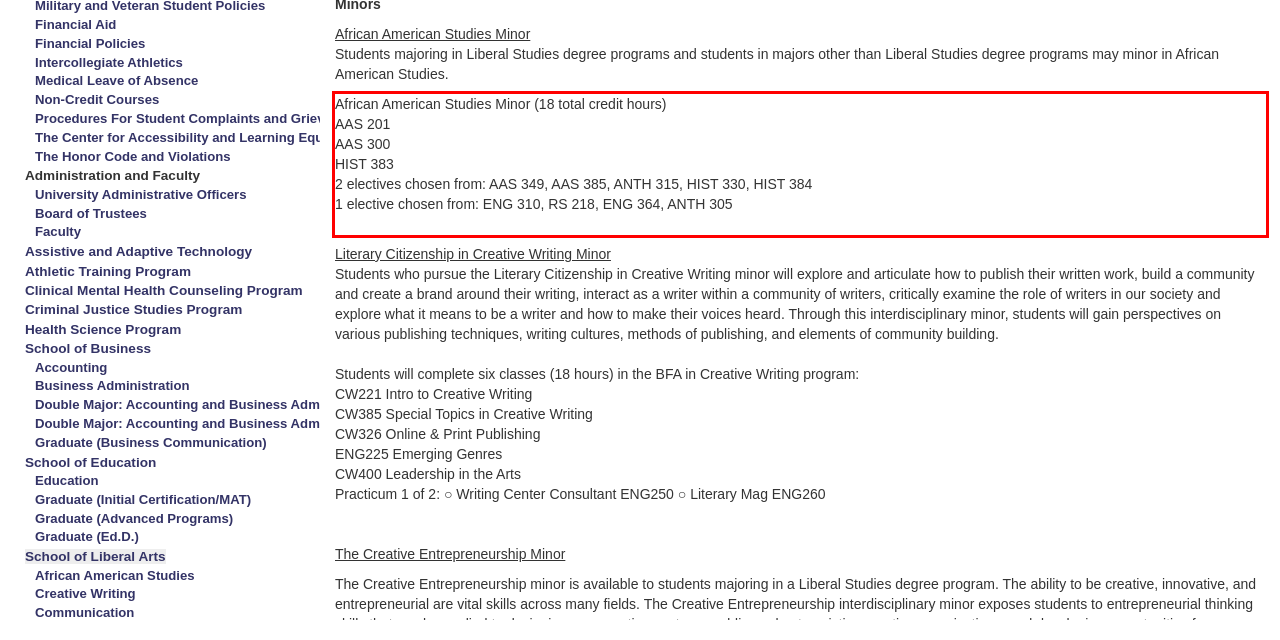From the screenshot of the webpage, locate the red bounding box and extract the text contained within that area.

African American Studies Minor (18 total credit hours) AAS 201 AAS 300 HIST 383 2 electives chosen from: AAS 349, AAS 385, ANTH 315, HIST 330, HIST 384 1 elective chosen from: ENG 310, RS 218, ENG 364, ANTH 305